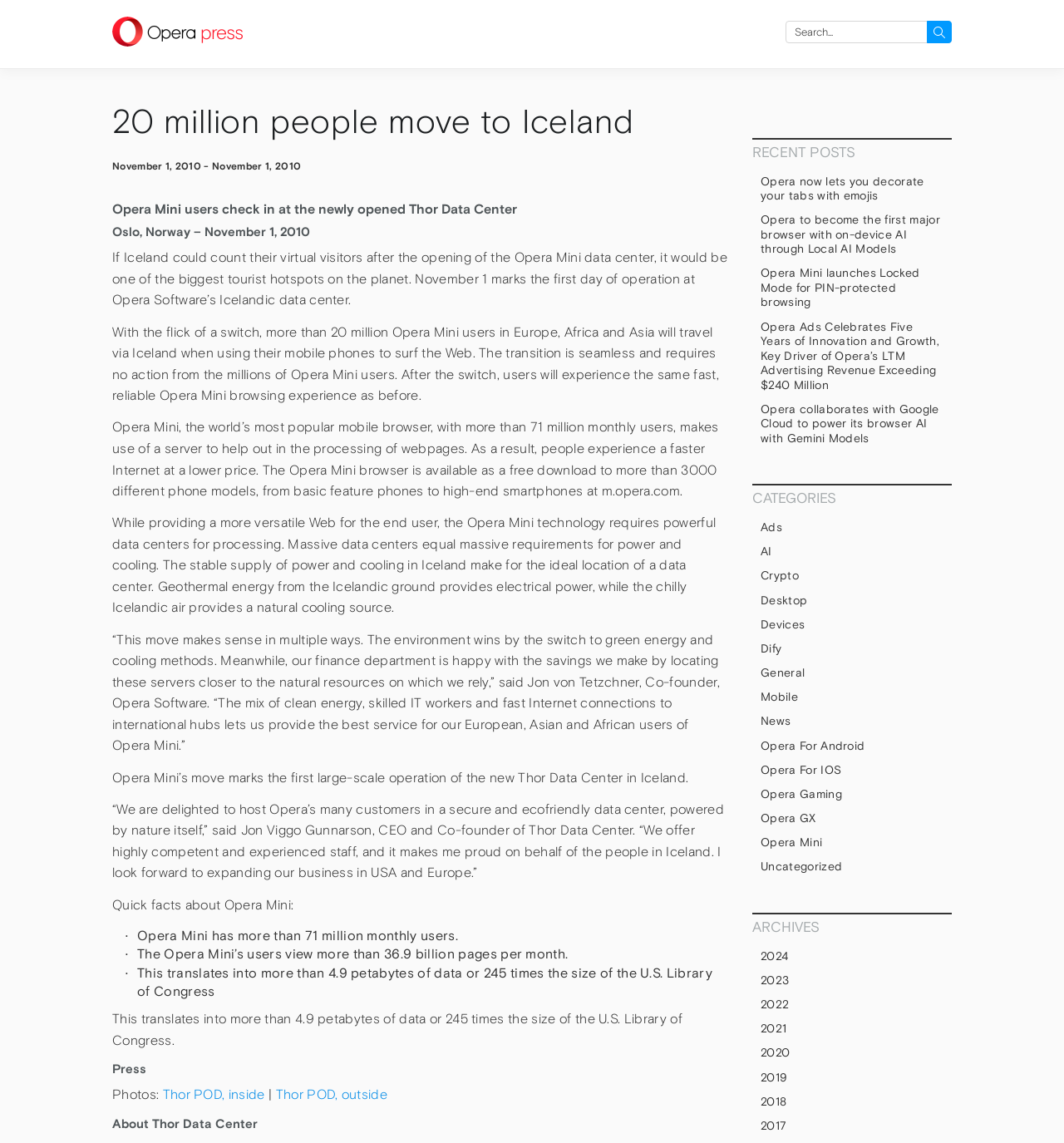What is the name of the Co-founder of Opera Software?
Using the visual information, answer the question in a single word or phrase.

Jon von Tetzchner